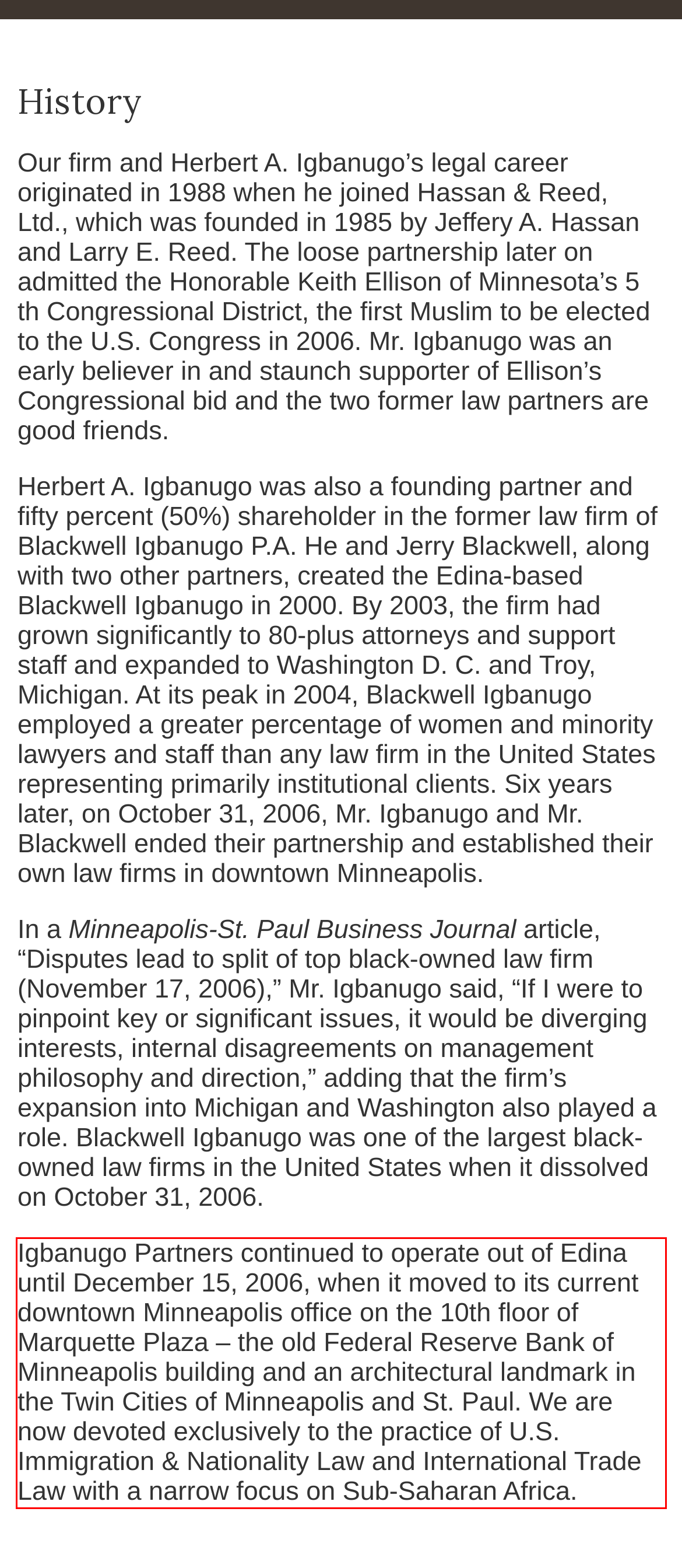Identify the text within the red bounding box on the webpage screenshot and generate the extracted text content.

Igbanugo Partners continued to operate out of Edina until December 15, 2006, when it moved to its current downtown Minneapolis office on the 10th floor of Marquette Plaza – the old Federal Reserve Bank of Minneapolis building and an architectural landmark in the Twin Cities of Minneapolis and St. Paul. We are now devoted exclusively to the practice of U.S. Immigration & Nationality Law and International Trade Law with a narrow focus on Sub-Saharan Africa.